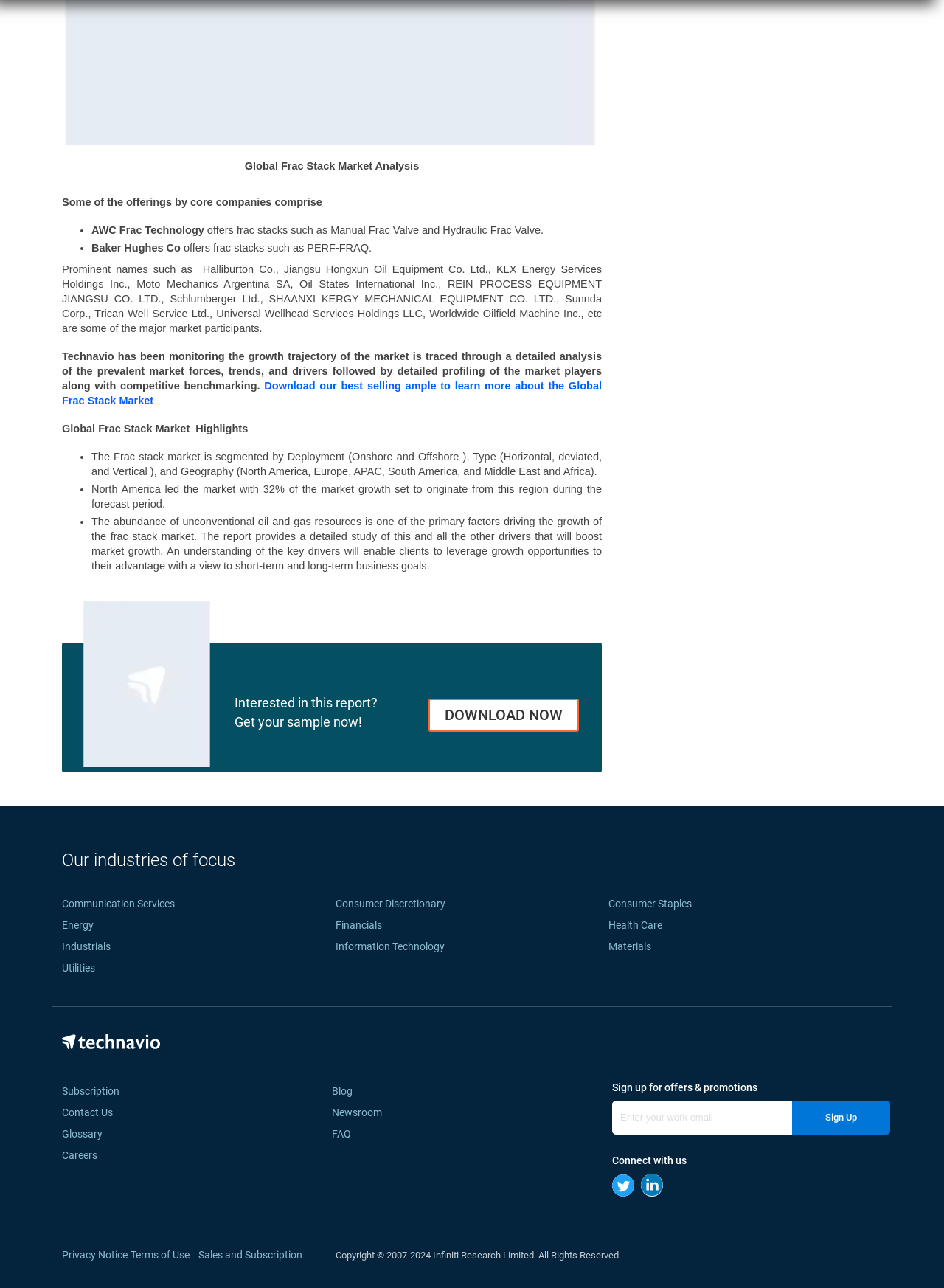Please locate the clickable area by providing the bounding box coordinates to follow this instruction: "Learn more about the Energy industry".

[0.066, 0.714, 0.099, 0.723]